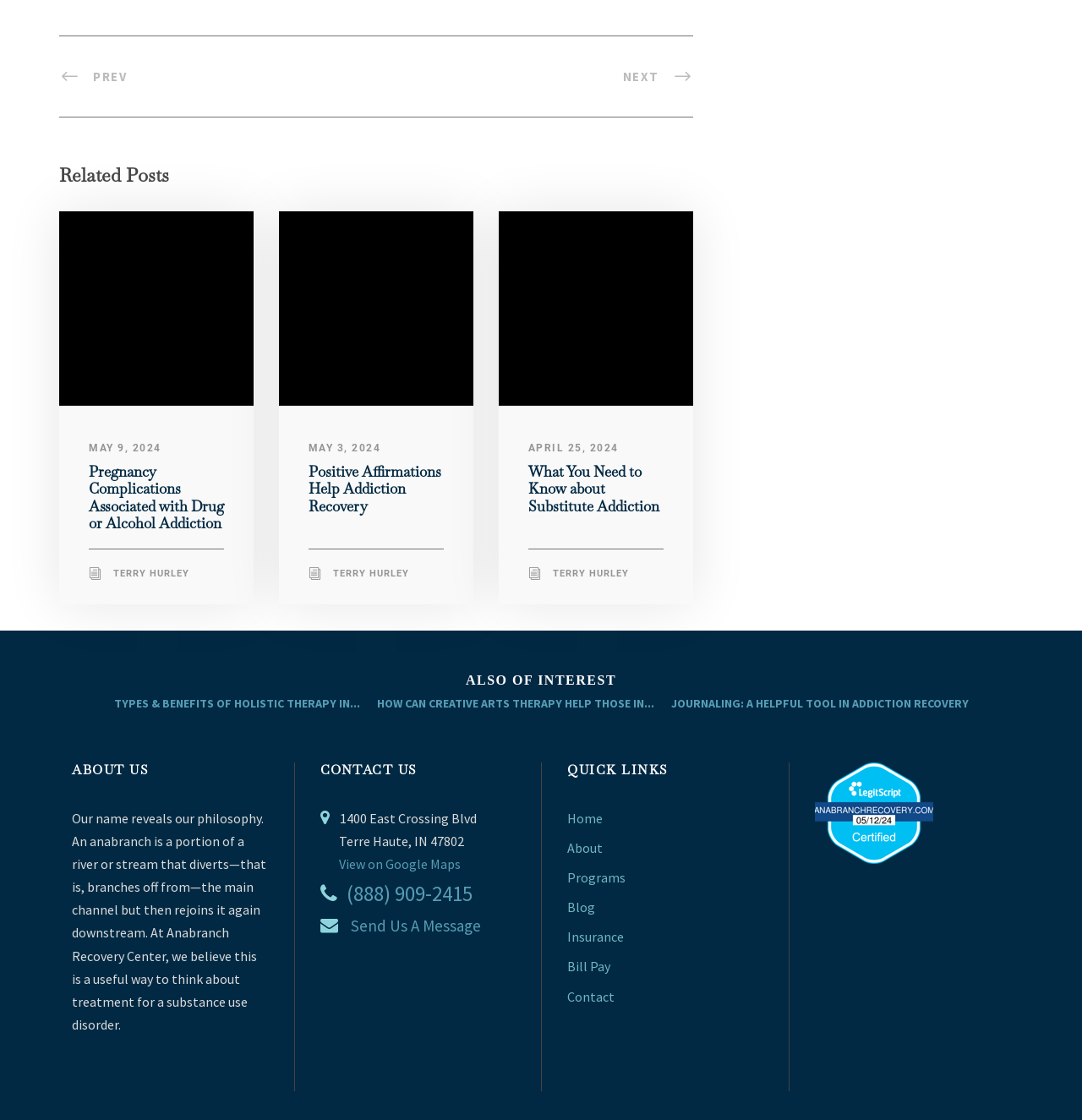What is the topic of the blog post 'Pregnancy Complications Associated with Drug or Alcohol Addiction'?
Please analyze the image and answer the question with as much detail as possible.

The topic of the blog post 'Pregnancy Complications Associated with Drug or Alcohol Addiction' can be inferred from the title of the post, which suggests that it discusses the complications that can arise during pregnancy when associated with drug or alcohol addiction.